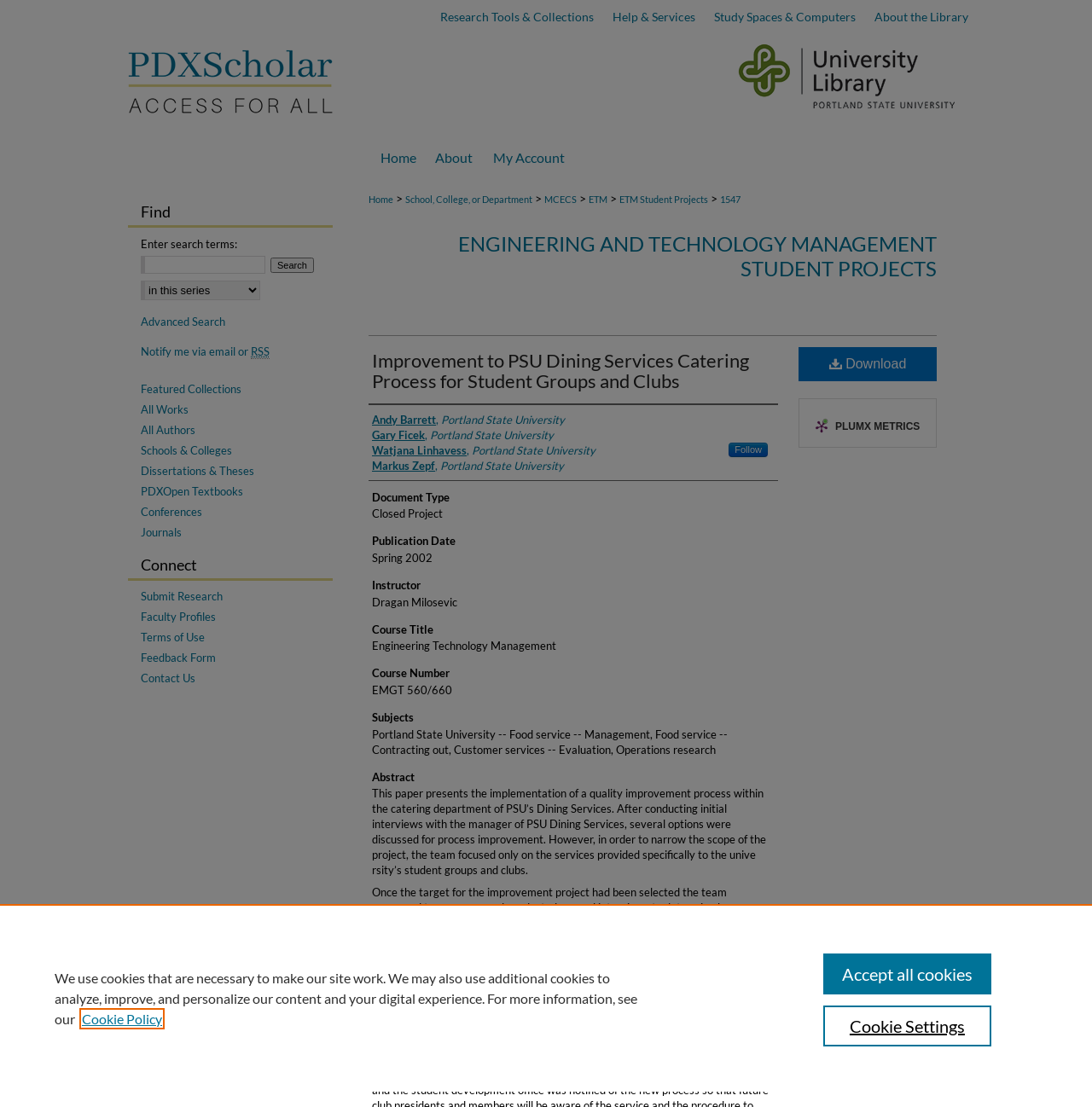Please locate the clickable area by providing the bounding box coordinates to follow this instruction: "View the 'ENGINEERING AND TECHNOLOGY MANAGEMENT STUDENT PROJECTS' page".

[0.42, 0.209, 0.858, 0.253]